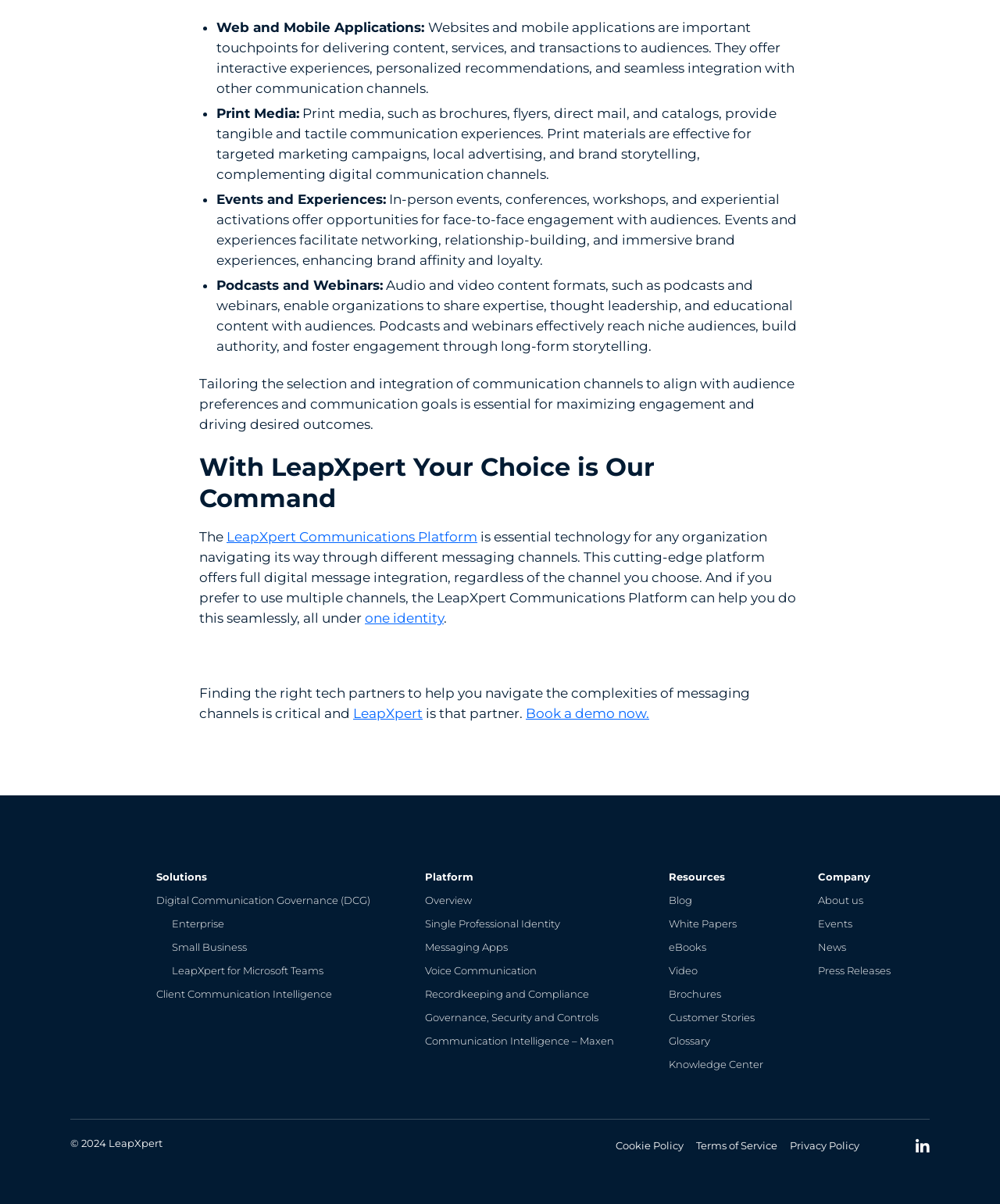Can you specify the bounding box coordinates of the area that needs to be clicked to fulfill the following instruction: "Click on the 'Resources' link"?

[0.669, 0.723, 0.725, 0.733]